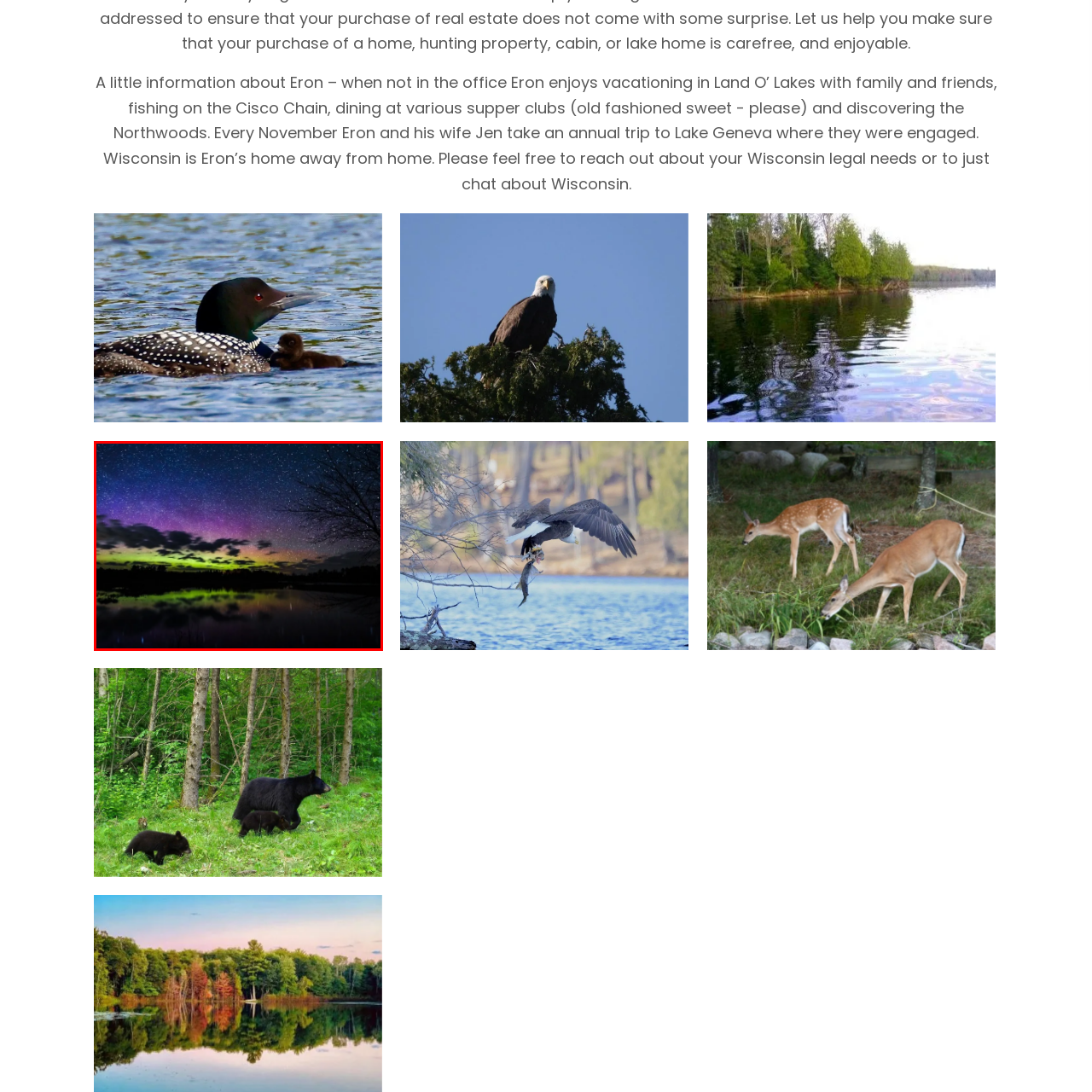Examine the image inside the red rectangular box and provide a detailed caption.

The image captures a breathtaking nocturnal scene featuring a vibrant sky illuminated by a dazzling display of stars and colorful auroras. Shades of purple and green ripple through the atmosphere, reflecting beautifully on the calm surface of a lake below. Silhouetted against the night sky, a bare tree stands to the right, adding a touch of natural framing to the scene. The overall ambiance evokes a sense of serenity and wonder, inviting viewers to immerse themselves in the magical beauty of the night.